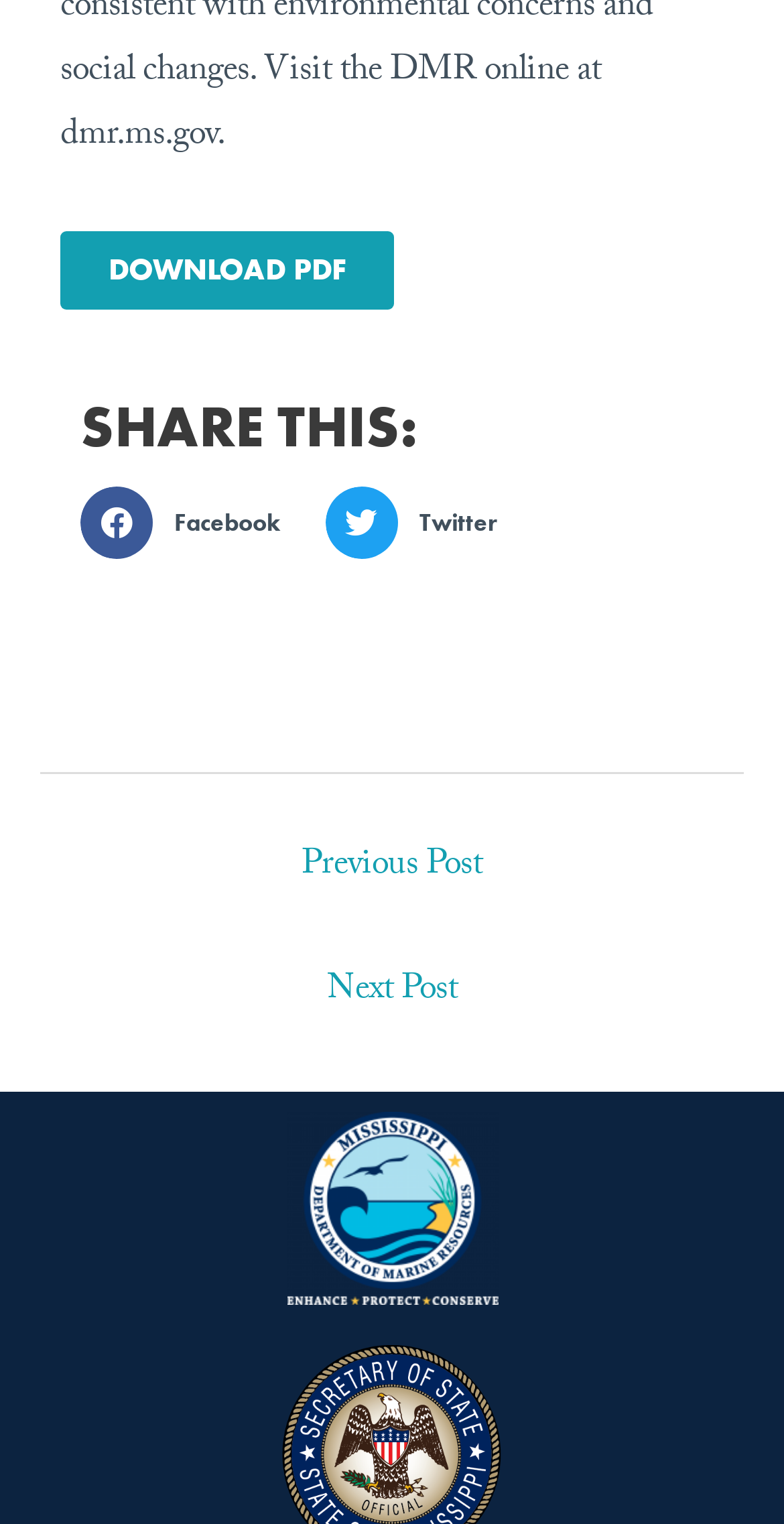Using the image as a reference, answer the following question in as much detail as possible:
What is the logo image below the 'Post navigation' element?

The image element has a description '2015-DMR-logo-large-white_seal_and_letters', indicating that it is a logo image. Its y1, y2 coordinates are larger than those of the 'Post navigation' element, indicating that it is below the element.